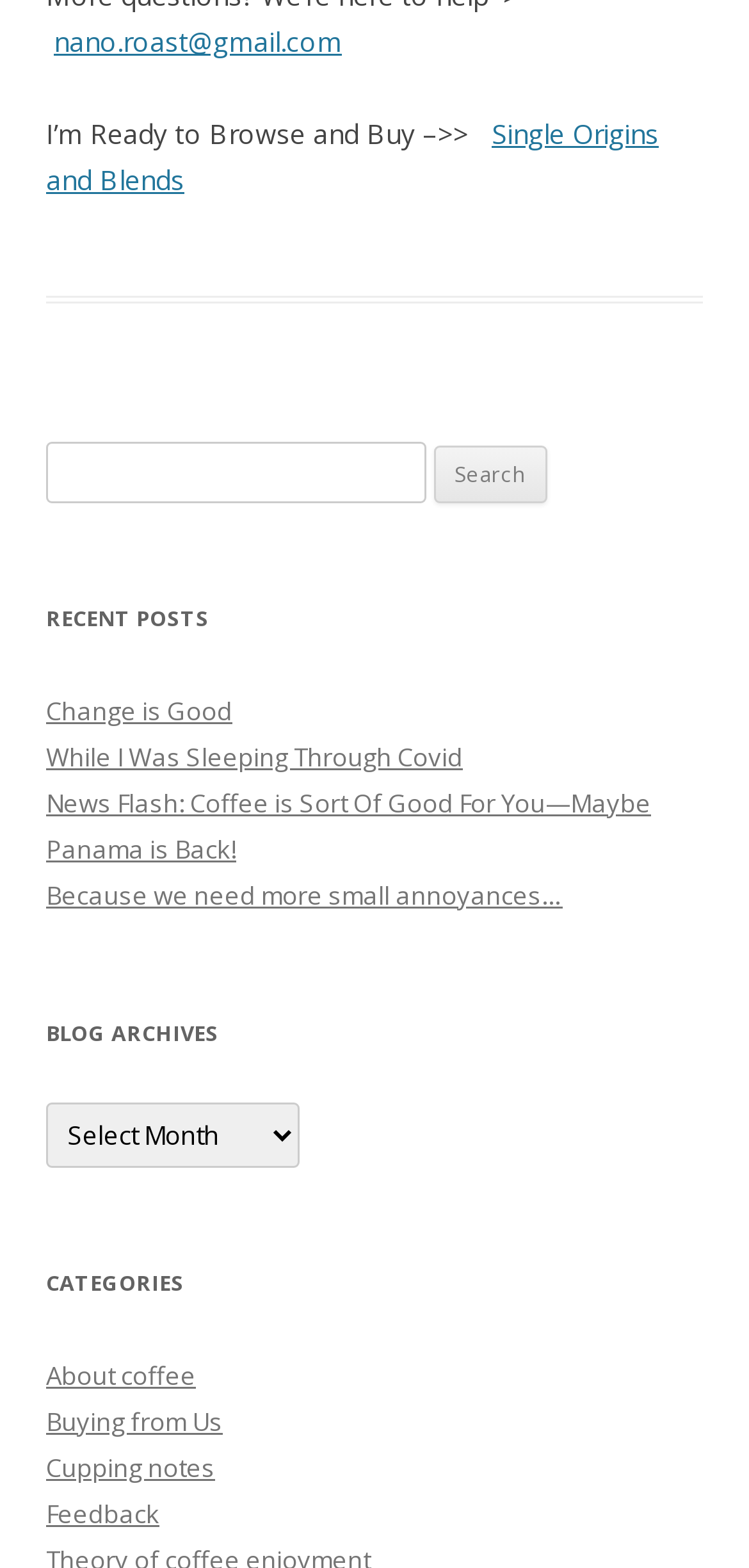What is the category of the blog post 'Change is Good'?
Please look at the screenshot and answer using one word or phrase.

Recent Posts